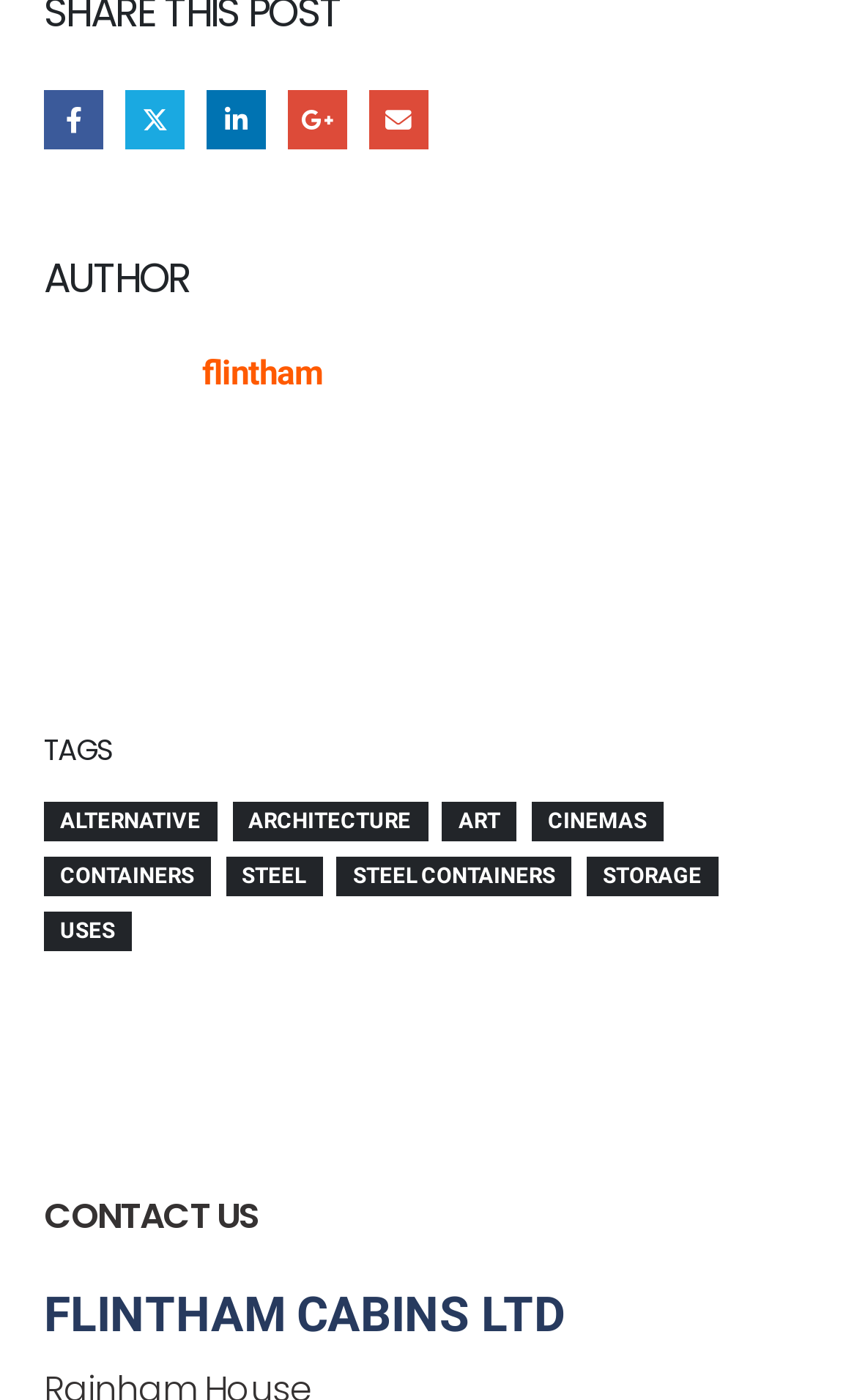Can you pinpoint the bounding box coordinates for the clickable element required for this instruction: "Learn about architecture"? The coordinates should be four float numbers between 0 and 1, i.e., [left, top, right, bottom].

[0.271, 0.573, 0.499, 0.6]